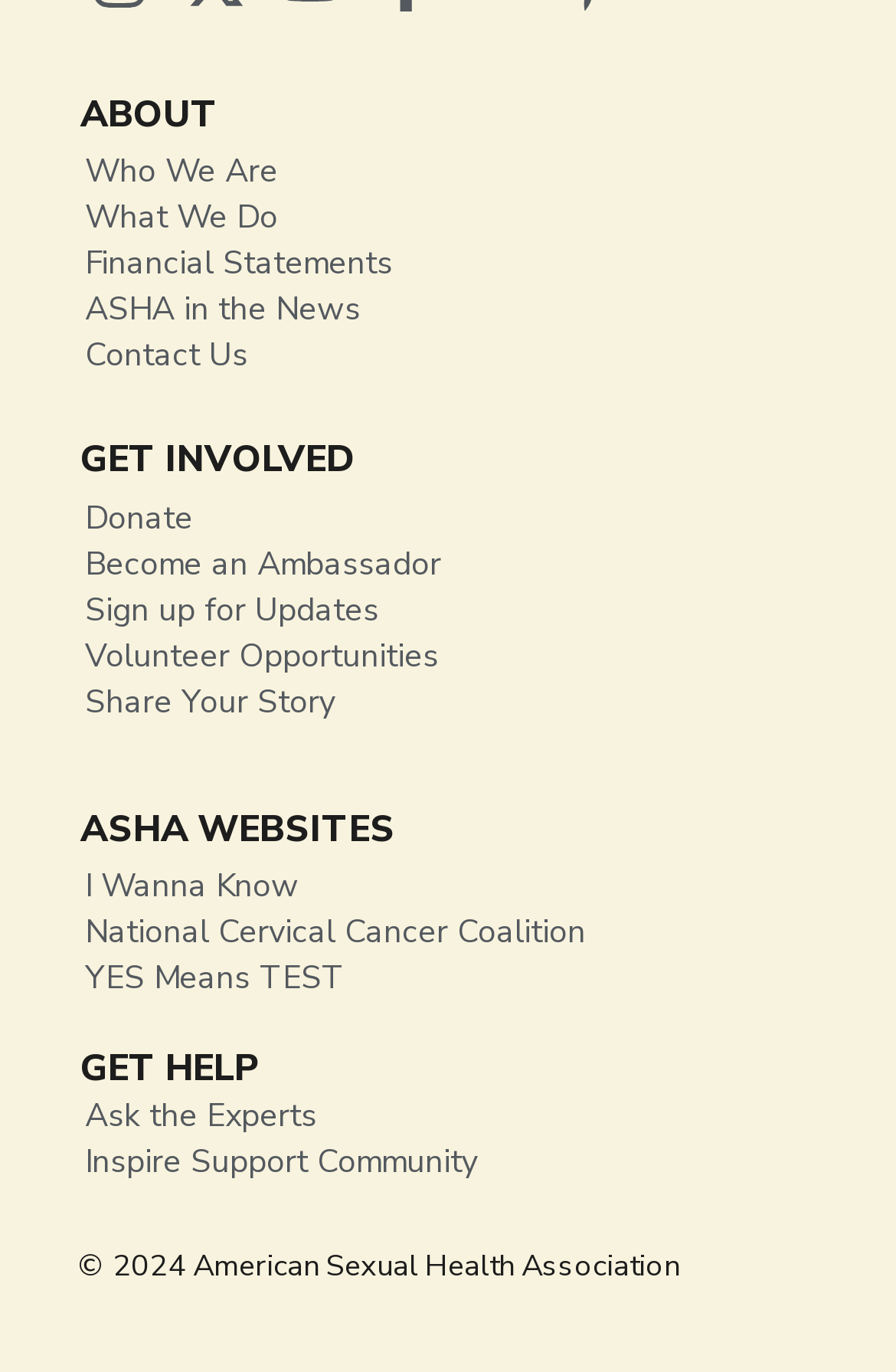Give a succinct answer to this question in a single word or phrase: 
What is the last link in the 'GET INVOLVED' section?

Share Your Story